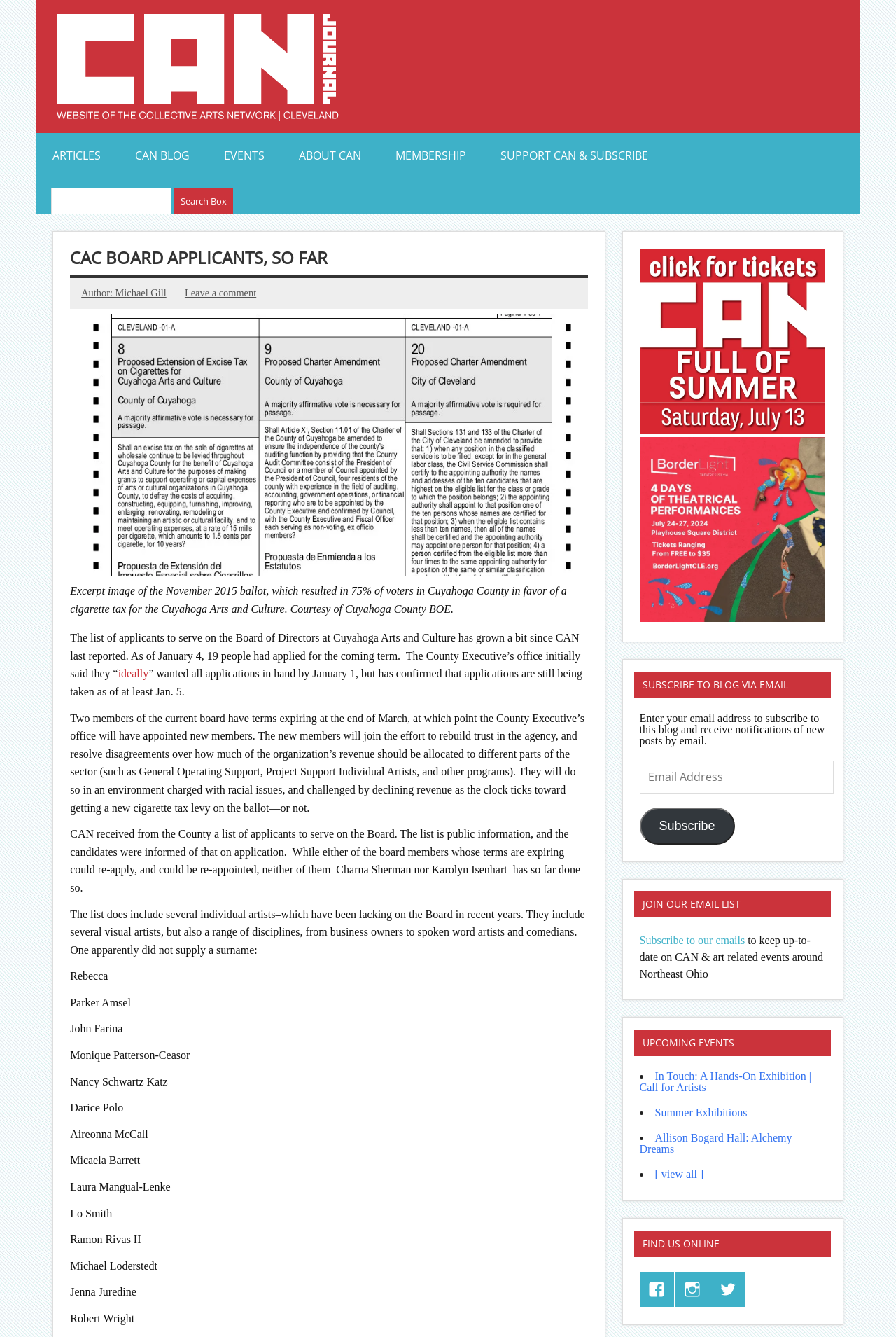Please identify the bounding box coordinates of the element's region that needs to be clicked to fulfill the following instruction: "Read the article by Michael Gill". The bounding box coordinates should consist of four float numbers between 0 and 1, i.e., [left, top, right, bottom].

[0.129, 0.215, 0.186, 0.223]